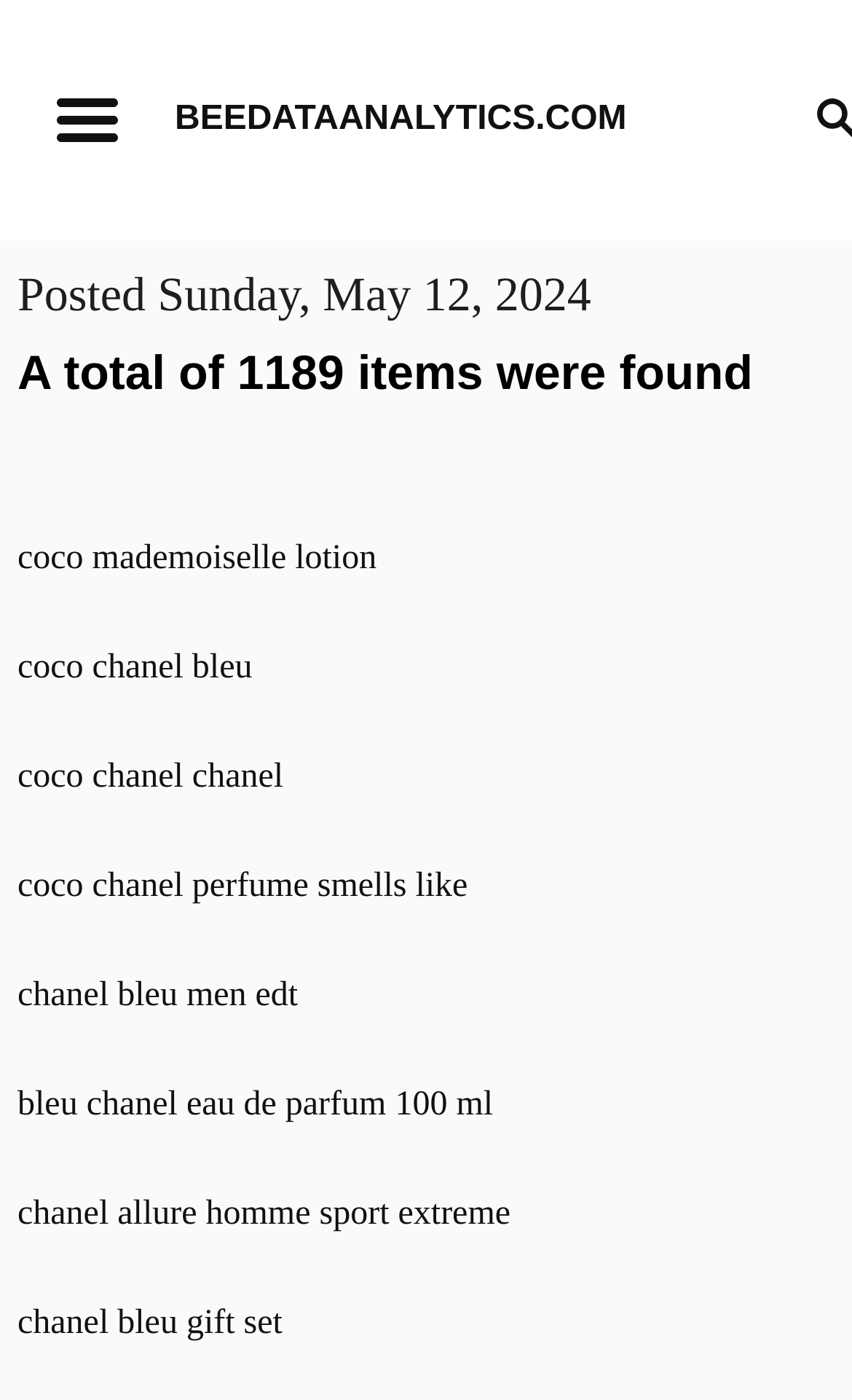Determine the bounding box coordinates for the UI element with the following description: "coco mademoiselle lotion". The coordinates should be four float numbers between 0 and 1, represented as [left, top, right, bottom].

[0.021, 0.362, 0.979, 0.437]